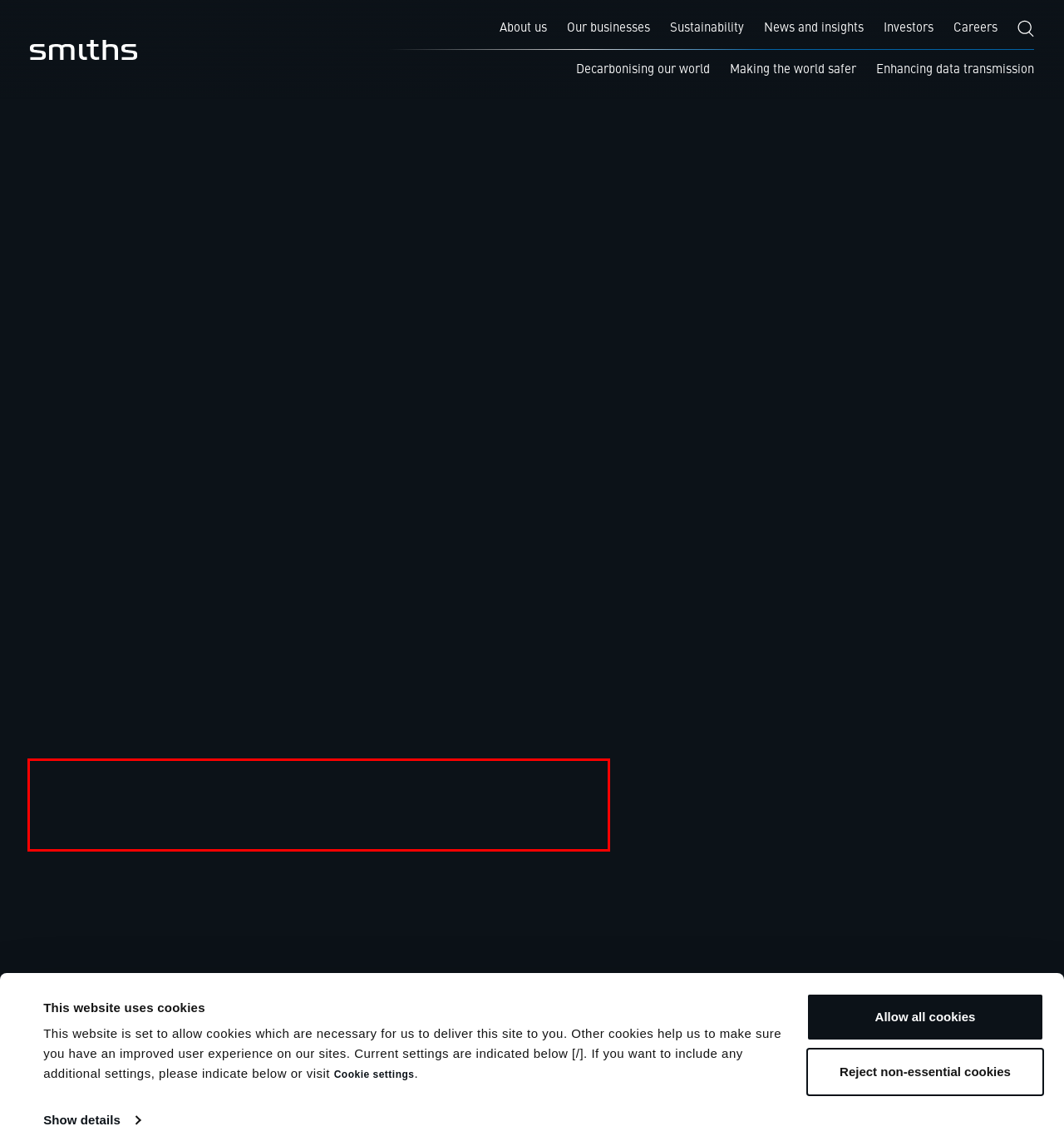Your task is to recognize and extract the text content from the UI element enclosed in the red bounding box on the webpage screenshot.

The HCVG and HCVT screening systems are used to inspect trucks, containers, vehicles and wagons for explosives, weapons, narcotics, and contraband. They reduce the need for manual inspection and can also be used for manifest verification. The X-ray imaging capability gives the operator a quick and detailed view of contents that discriminates between organic and inorganic material. The HCVG can check up to 23 trucks per hour.